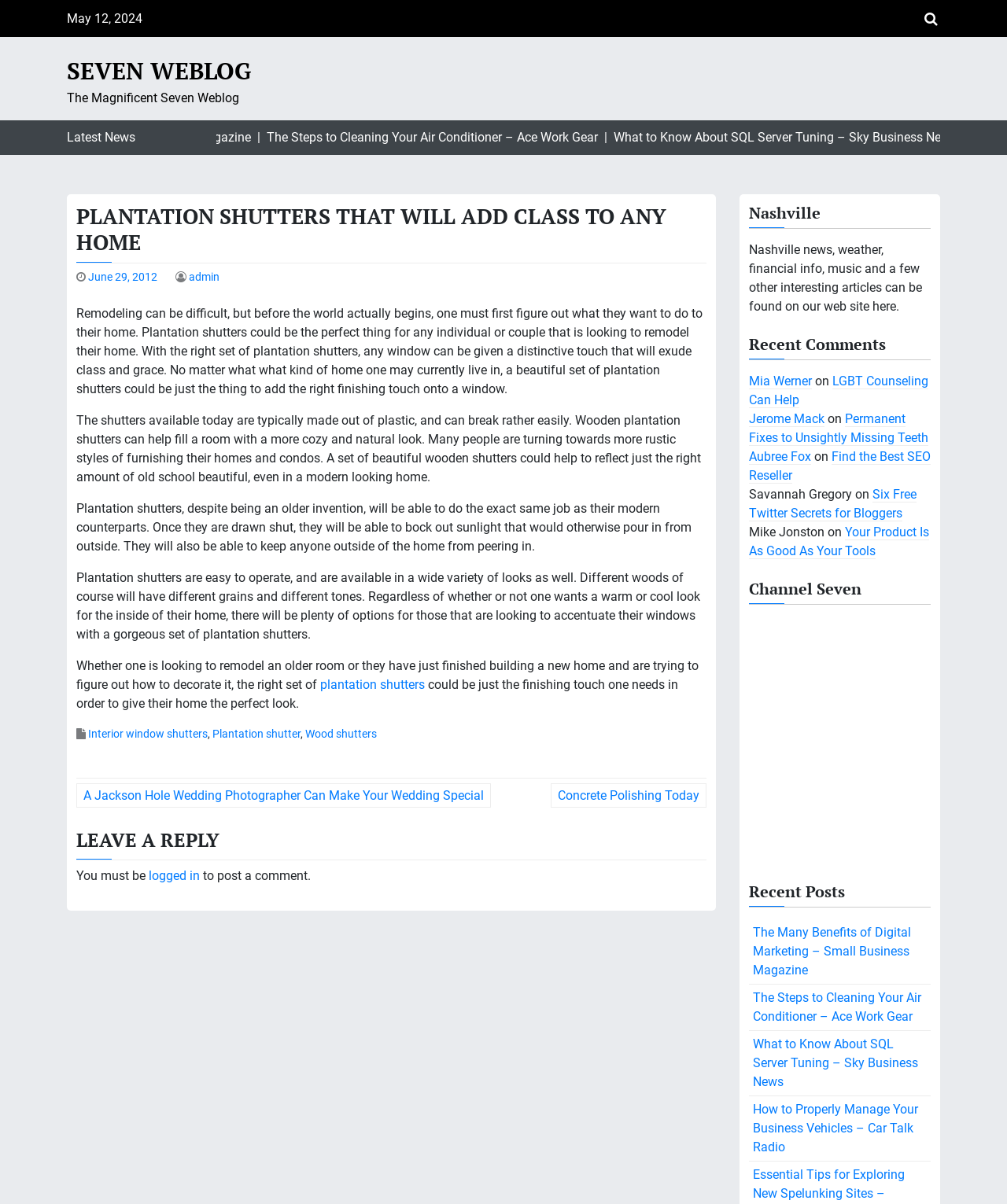Show me the bounding box coordinates of the clickable region to achieve the task as per the instruction: "Read the article about 'PLANTATION SHUTTERS THAT WILL ADD CLASS TO ANY HOME'".

[0.076, 0.169, 0.702, 0.219]